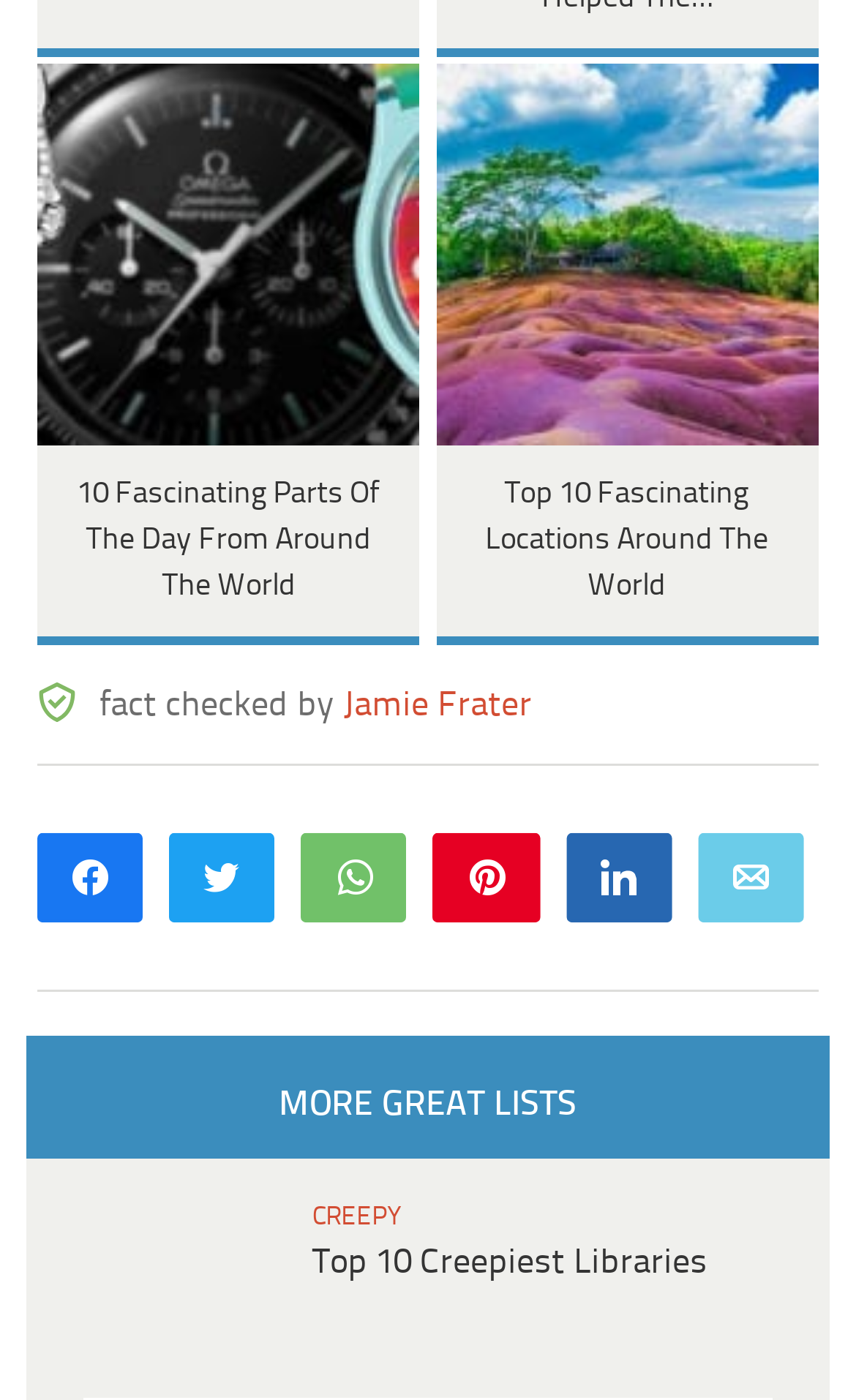Kindly provide the bounding box coordinates of the section you need to click on to fulfill the given instruction: "Share on WhatsApp".

[0.356, 0.597, 0.474, 0.654]